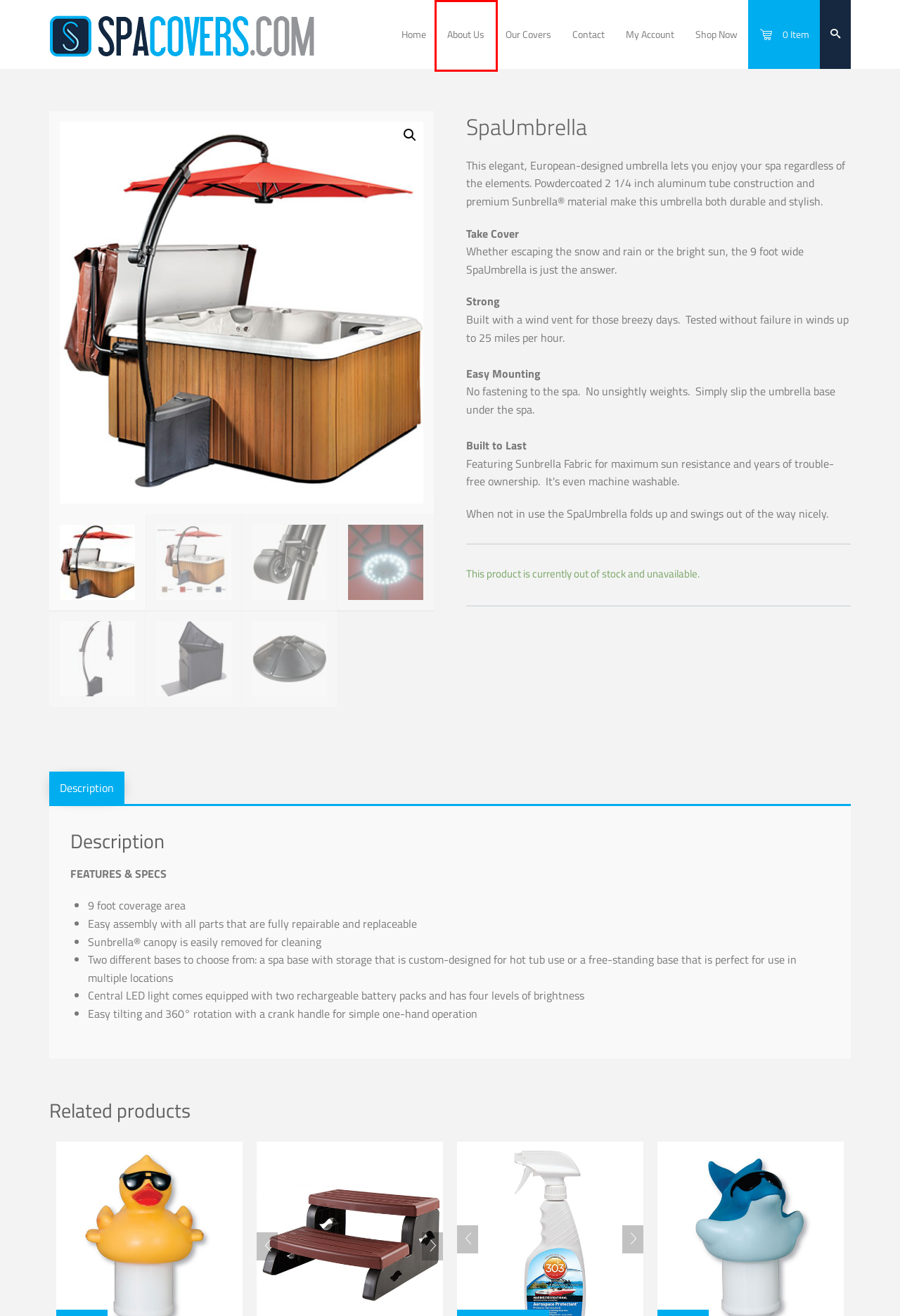Analyze the screenshot of a webpage that features a red rectangle bounding box. Pick the webpage description that best matches the new webpage you would see after clicking on the element within the red bounding box. Here are the candidates:
A. Shop Now - SpaCovers.com
B. About Us - SpaCovers.com
C. Spa Cover Lifts Archives - SpaCovers.com
D. Spa Covers Archives - SpaCovers.com
E. Contact - SpaCovers.com
F. First on the web since 1991 | SpaCovers.com
G. Our Covers - SpaCovers.com
H. Privacy Policy - SpaCovers.com

B